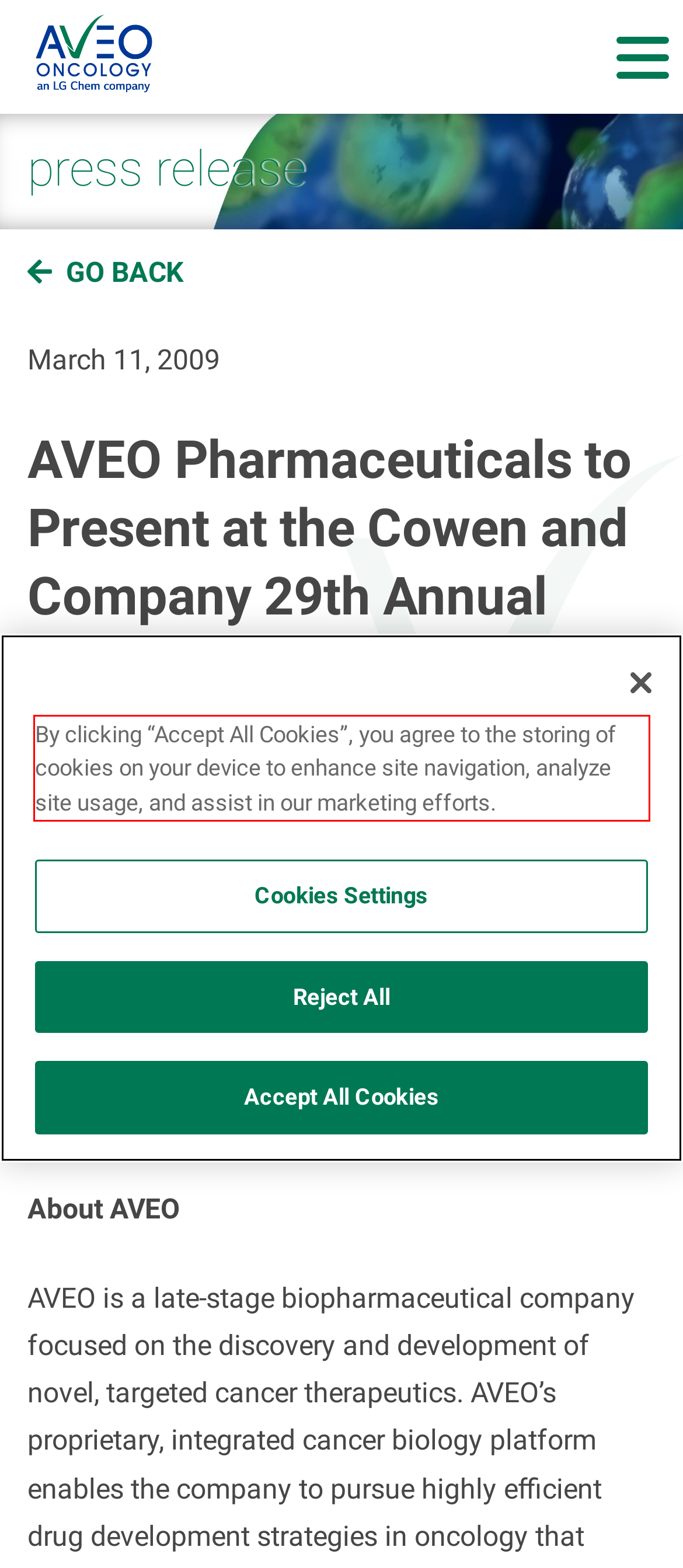You have a screenshot of a webpage where a UI element is enclosed in a red rectangle. Perform OCR to capture the text inside this red rectangle.

By clicking “Accept All Cookies”, you agree to the storing of cookies on your device to enhance site navigation, analyze site usage, and assist in our marketing efforts.